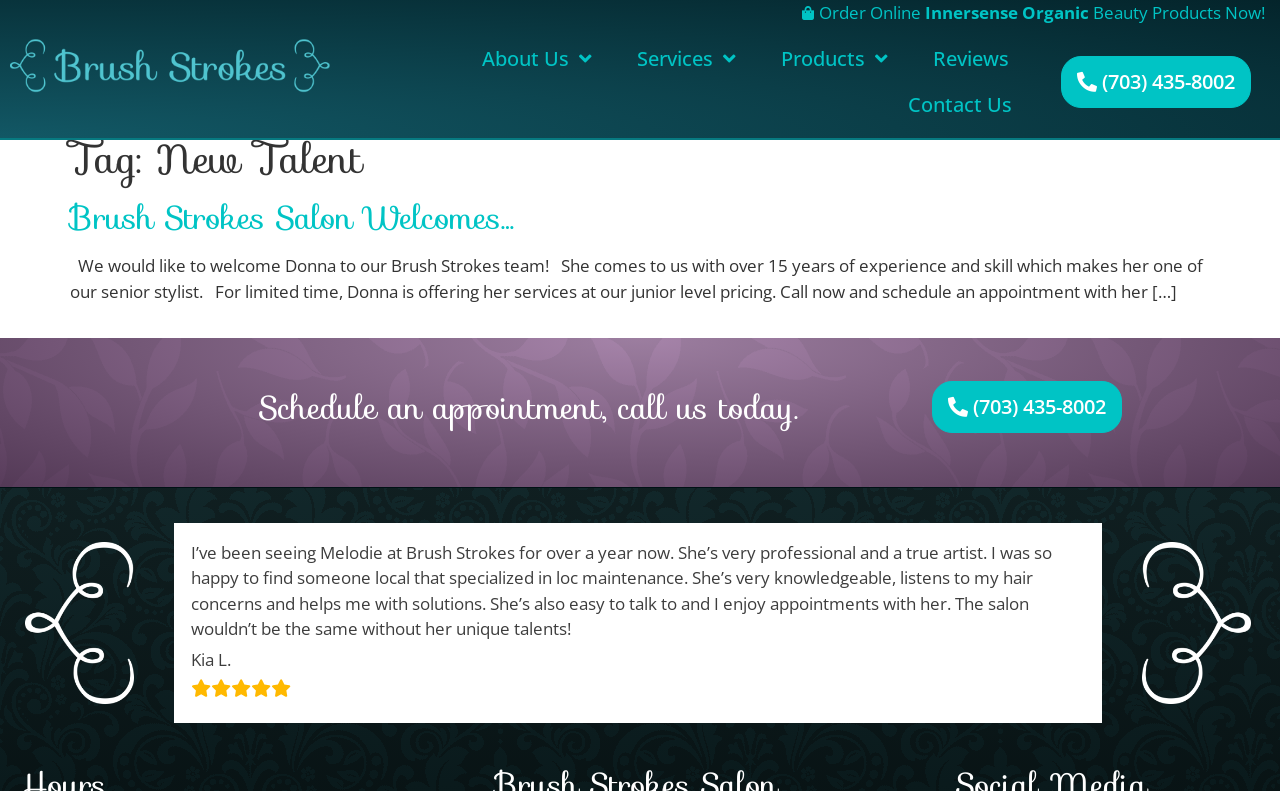Can you identify and provide the main heading of the webpage?

Tag: New Talent